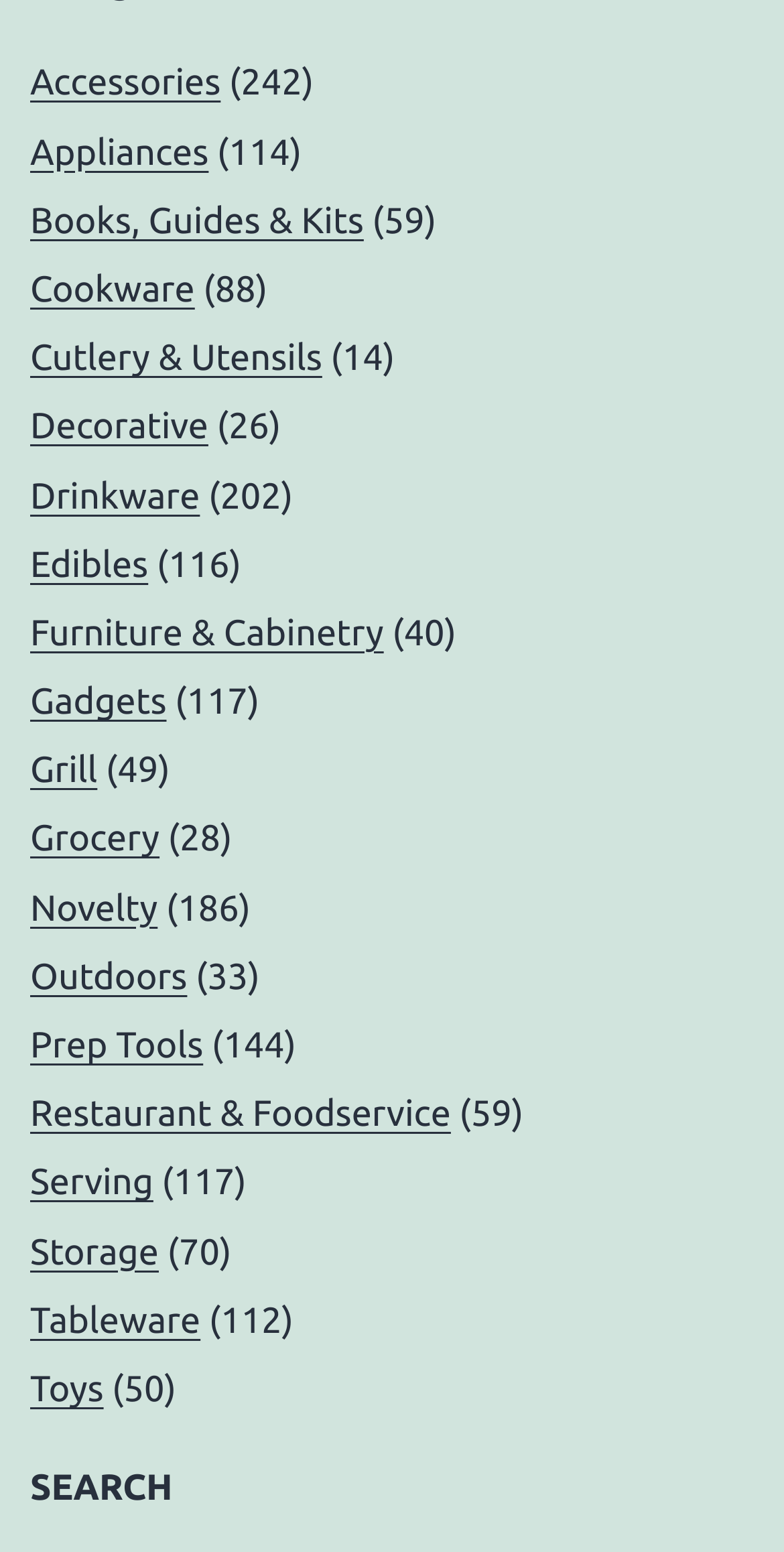What is the last product category listed? Analyze the screenshot and reply with just one word or a short phrase.

Toys